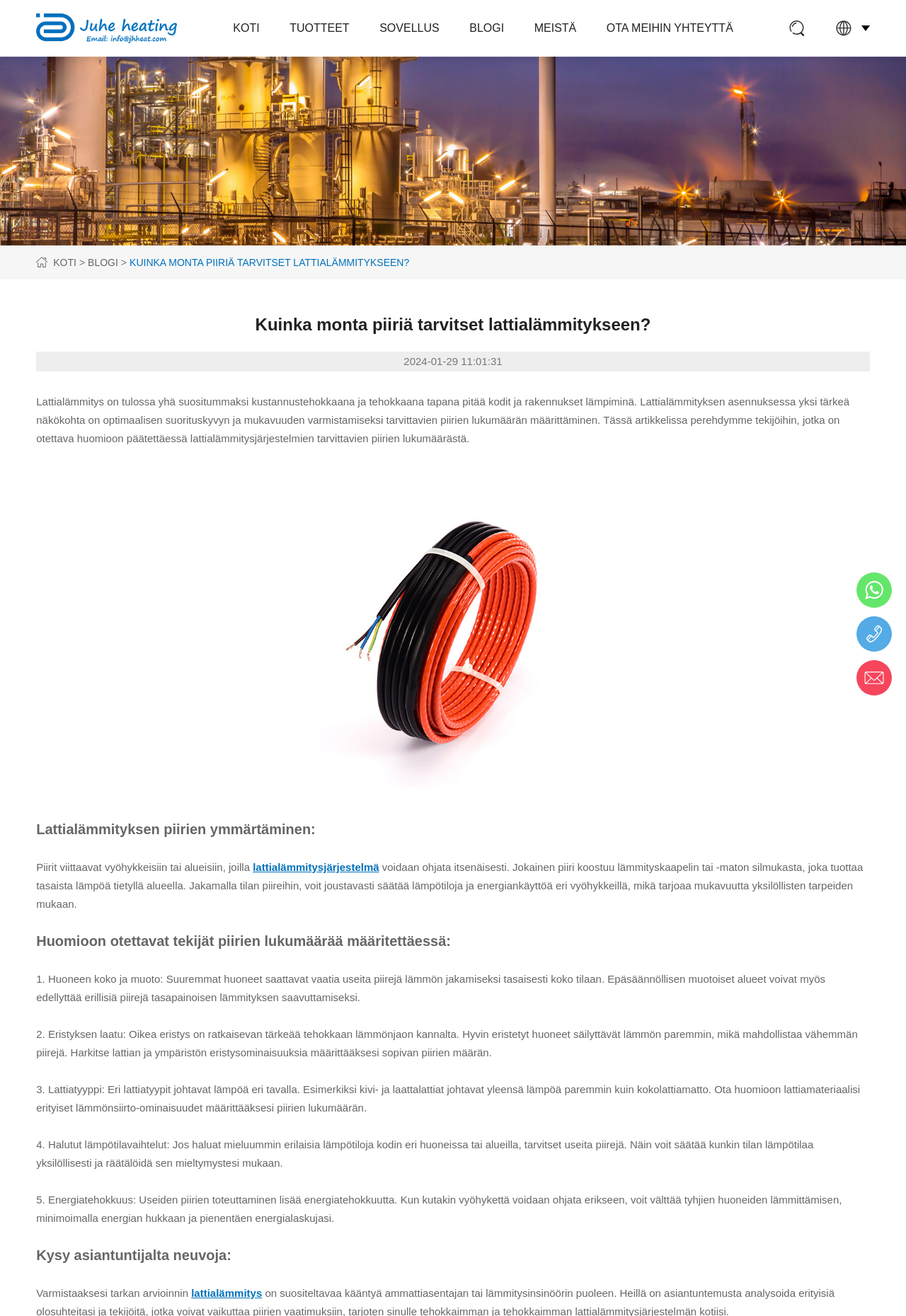Locate the bounding box coordinates of the element to click to perform the following action: 'Search for something'. The coordinates should be given as four float values between 0 and 1, in the form of [left, top, right, bottom].

[0.32, 0.031, 0.68, 0.055]